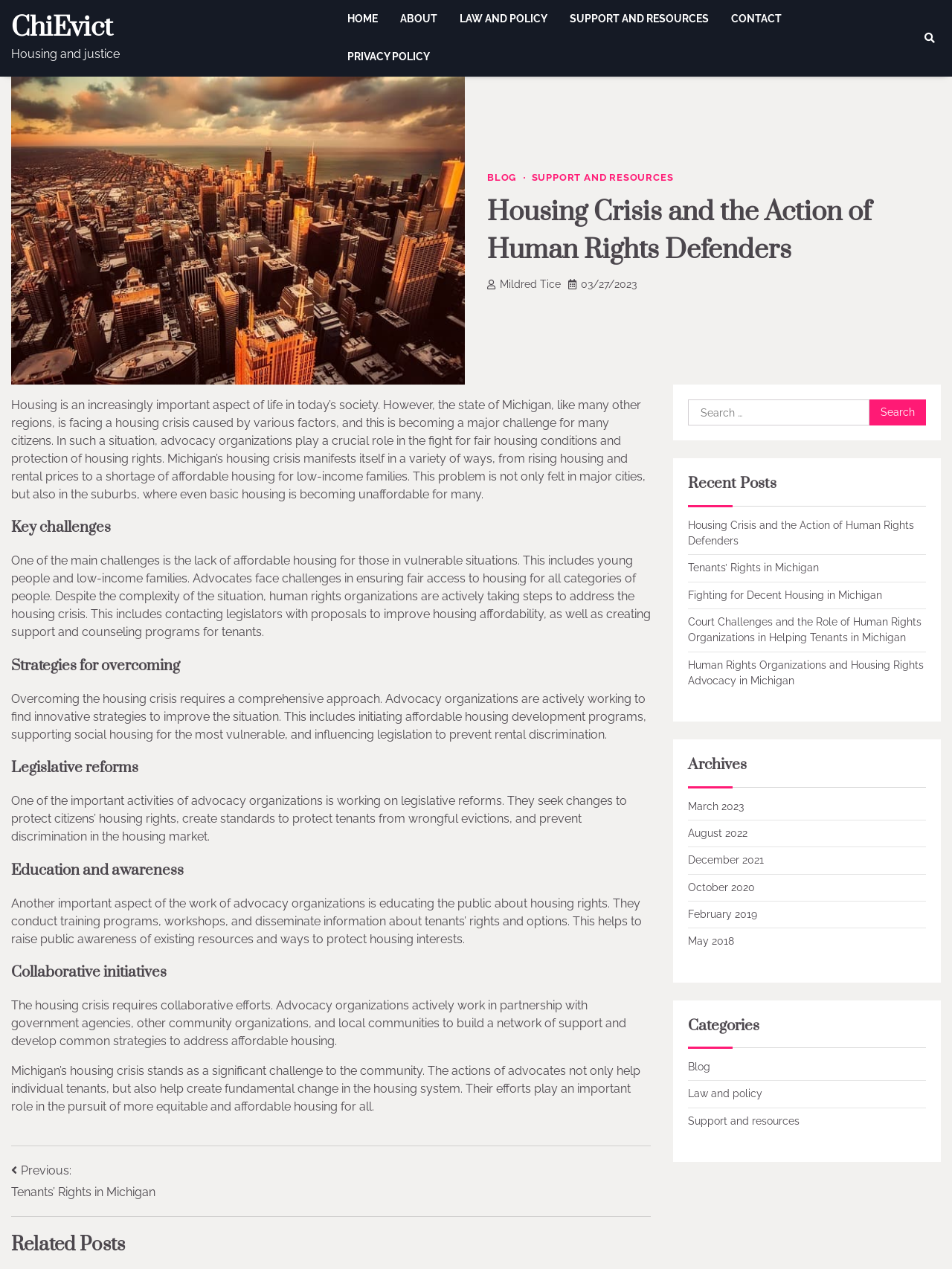Determine the coordinates of the bounding box that should be clicked to complete the instruction: "Read the blog post 'Housing Crisis and the Action of Human Rights Defenders'". The coordinates should be represented by four float numbers between 0 and 1: [left, top, right, bottom].

[0.512, 0.153, 0.988, 0.212]